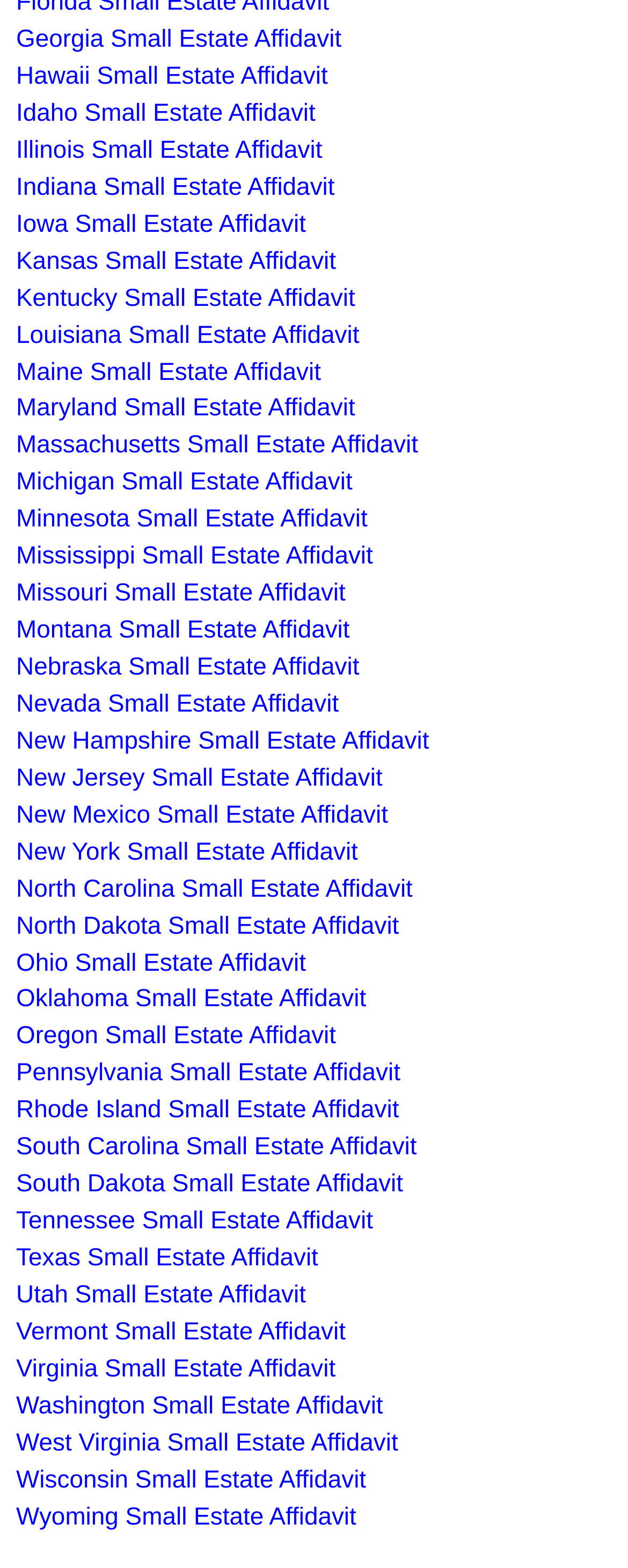What is the purpose of the webpage? Based on the image, give a response in one word or a short phrase.

Small Estate Affidavit